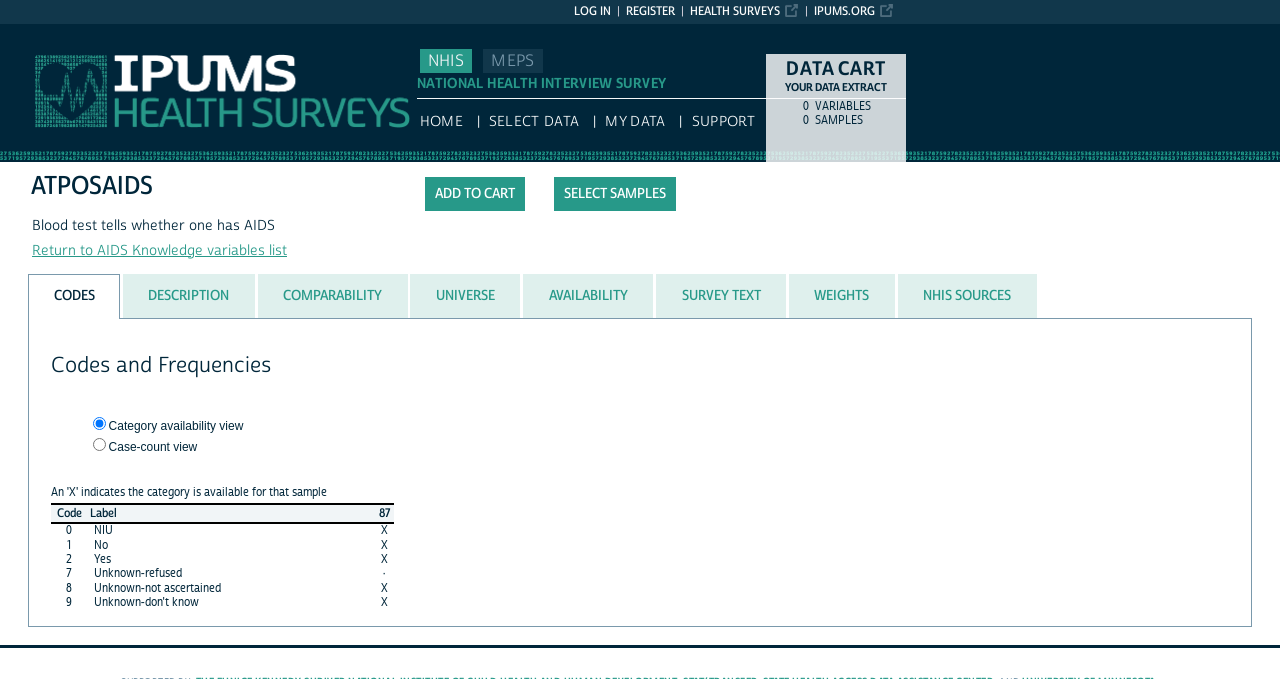Use a single word or phrase to answer the question: What is the label for the code '1' in the Codes section?

No